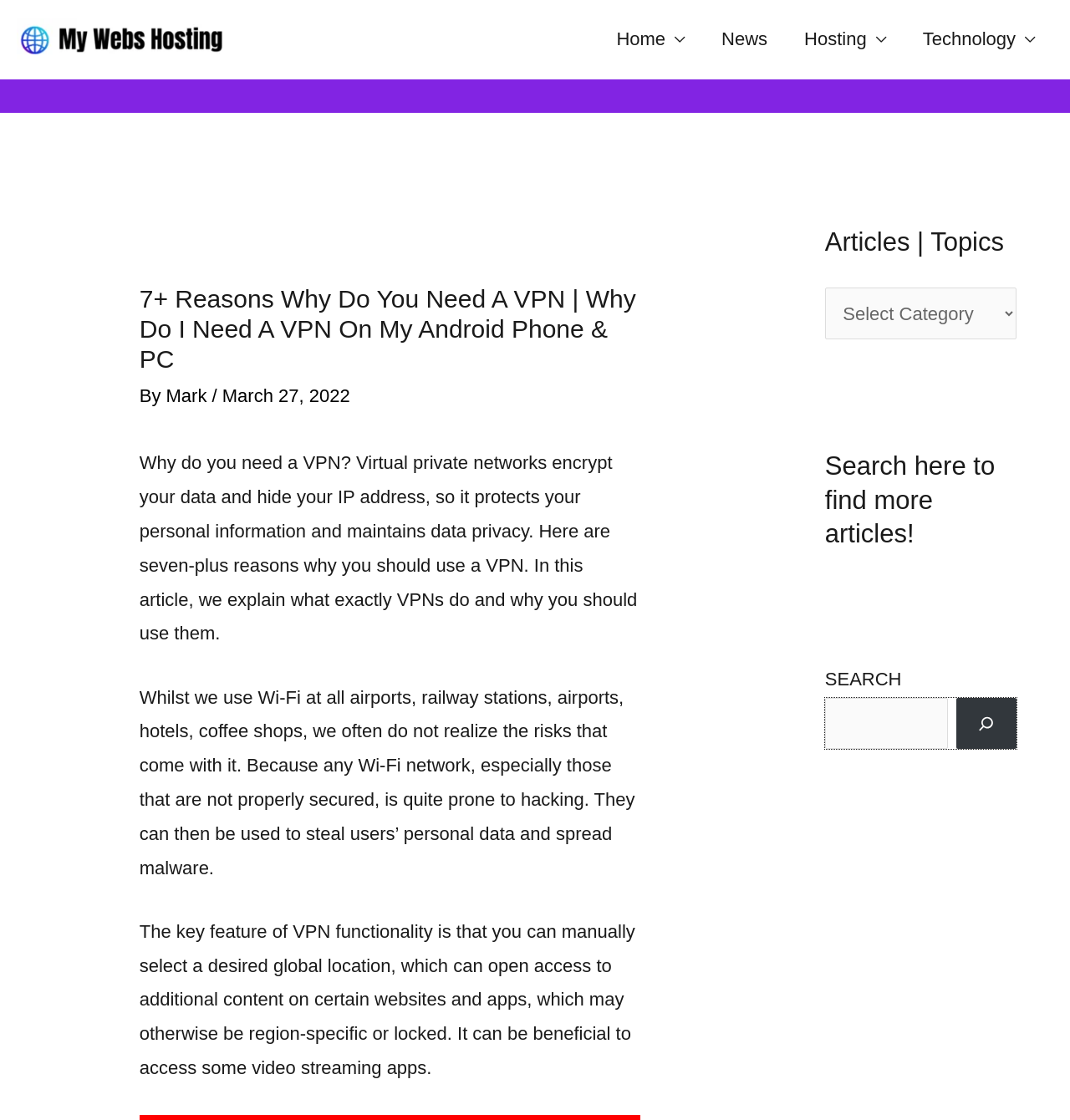Could you determine the bounding box coordinates of the clickable element to complete the instruction: "Select a topic from the dropdown"? Provide the coordinates as four float numbers between 0 and 1, i.e., [left, top, right, bottom].

[0.771, 0.257, 0.95, 0.303]